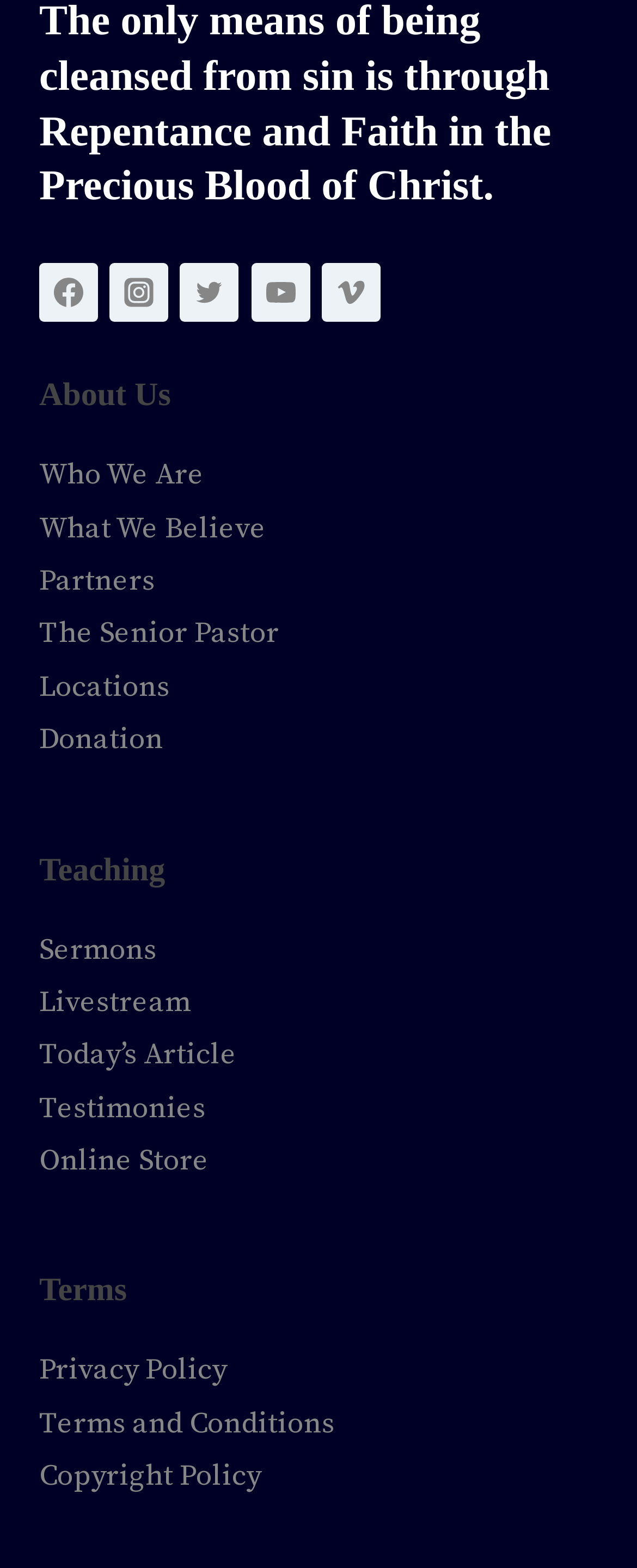How many social media links are available?
Based on the image, respond with a single word or phrase.

5